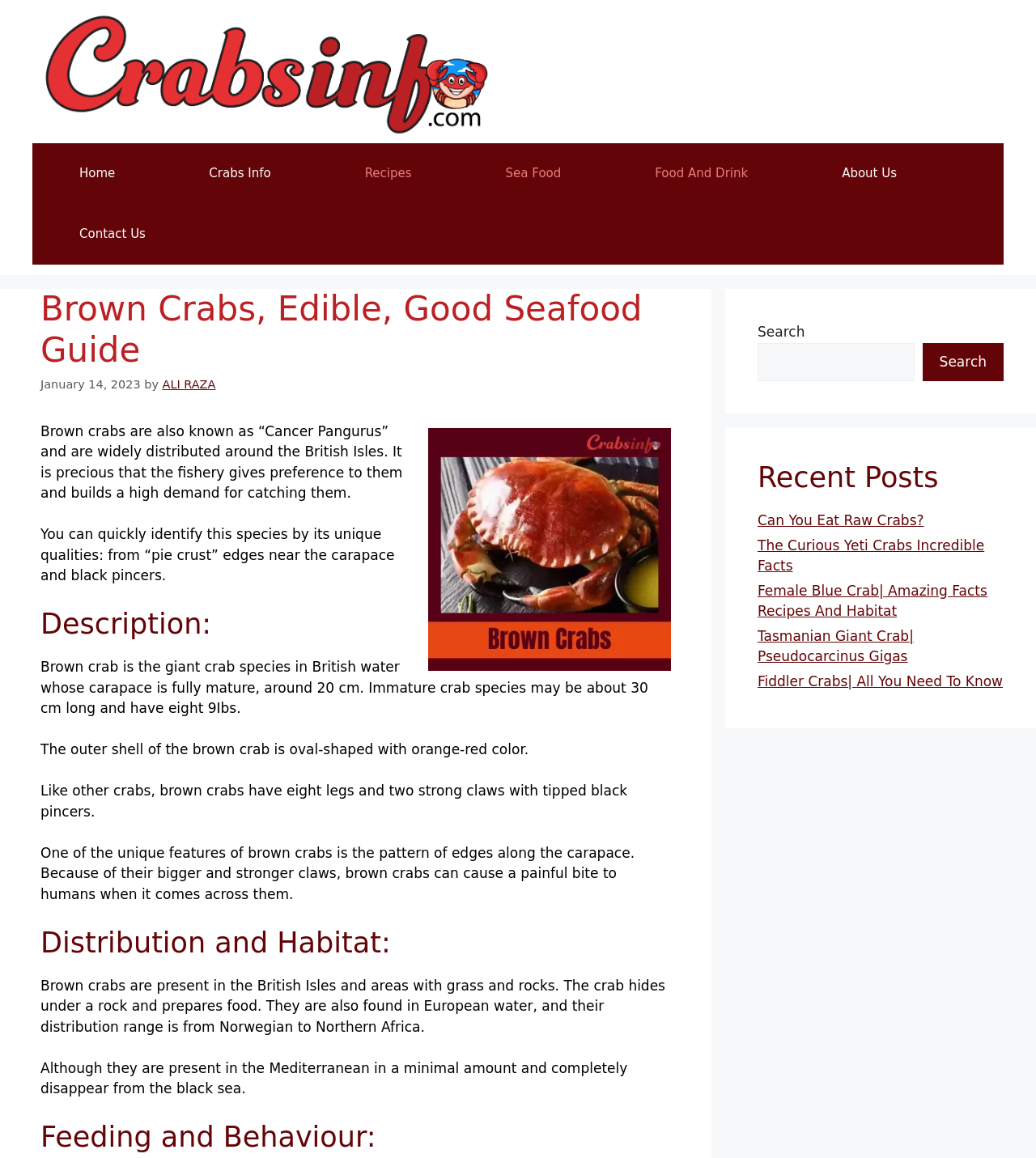Find and indicate the bounding box coordinates of the region you should select to follow the given instruction: "Search for something".

[0.731, 0.296, 0.882, 0.329]